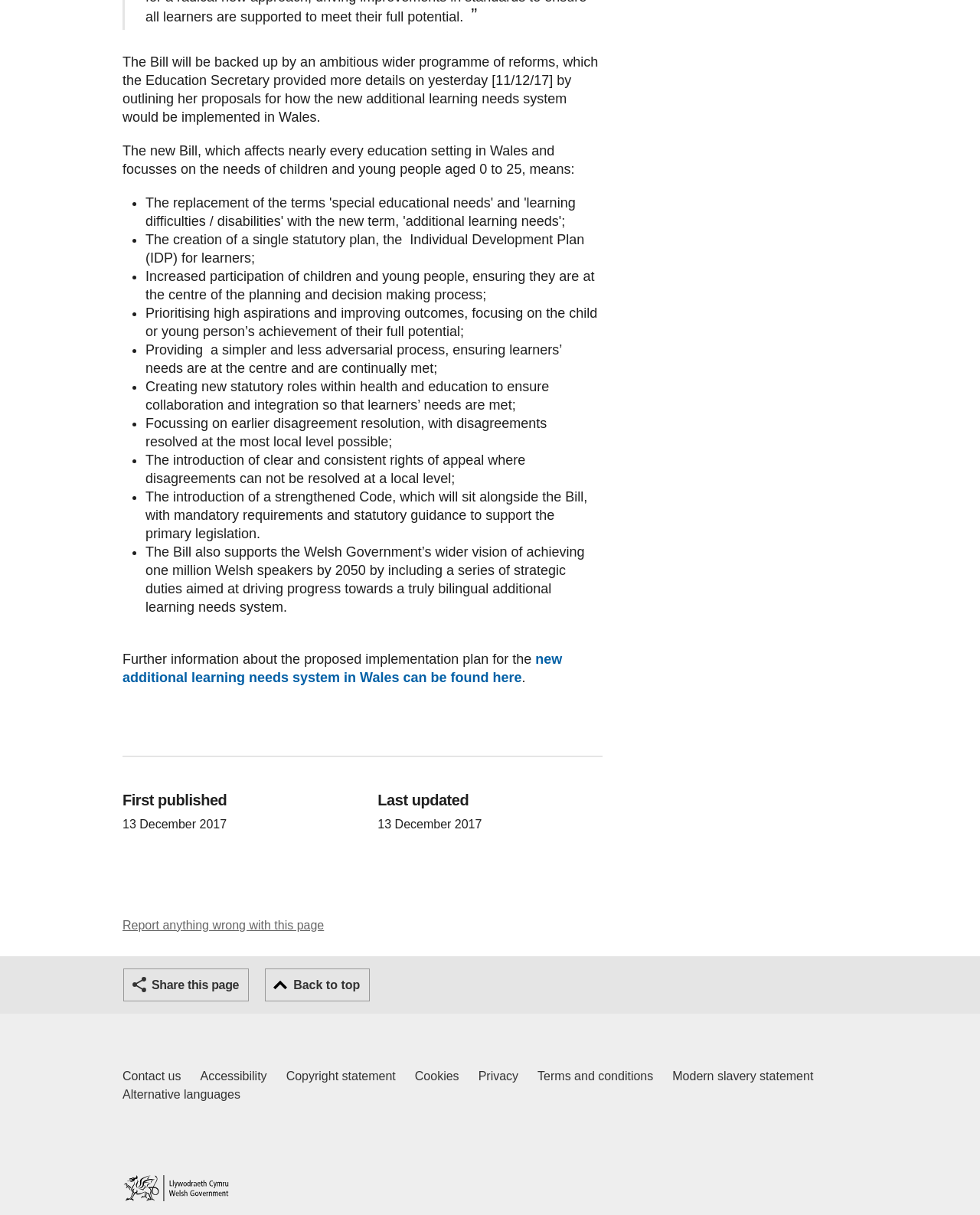Using the description: "Accessibility", identify the bounding box of the corresponding UI element in the screenshot.

[0.204, 0.879, 0.272, 0.894]